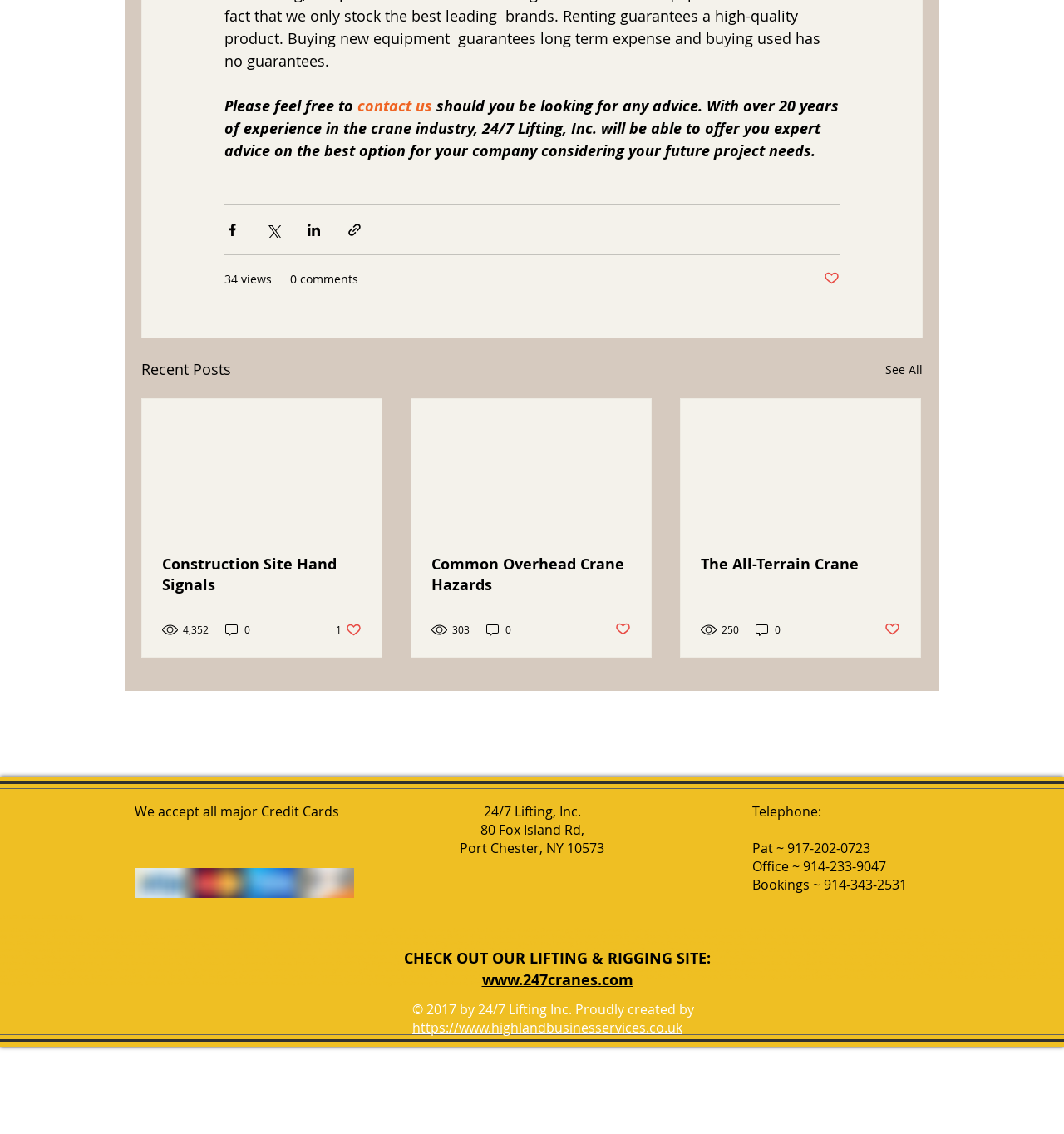What is the address of the company?
Carefully analyze the image and provide a thorough answer to the question.

The address of the company is 80 Fox Island Rd, Port Chester, NY 10573, which is mentioned in the footer section of the webpage.